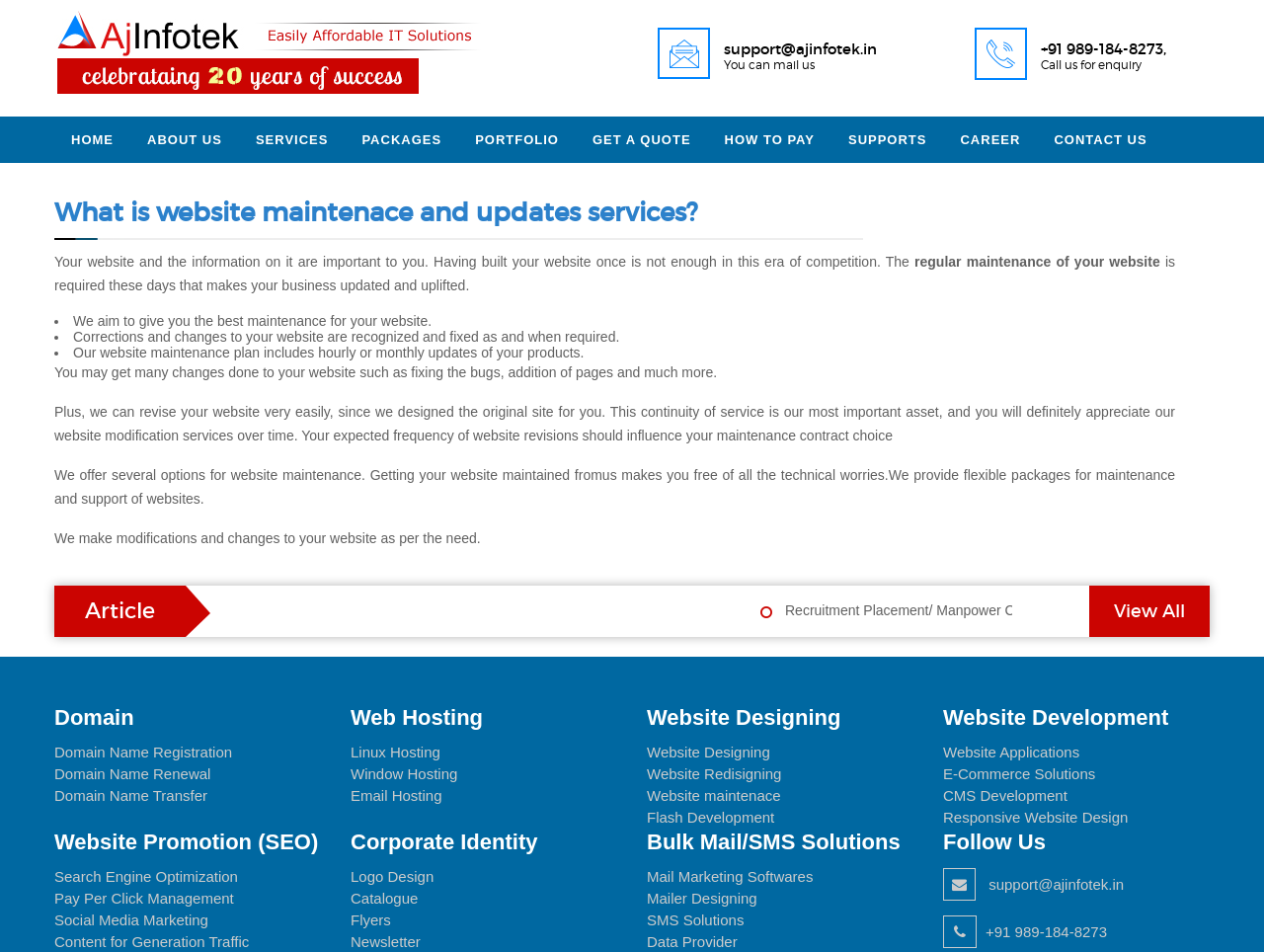Provide a brief response using a word or short phrase to this question:
What services does the company offer?

Website maintenance and updates